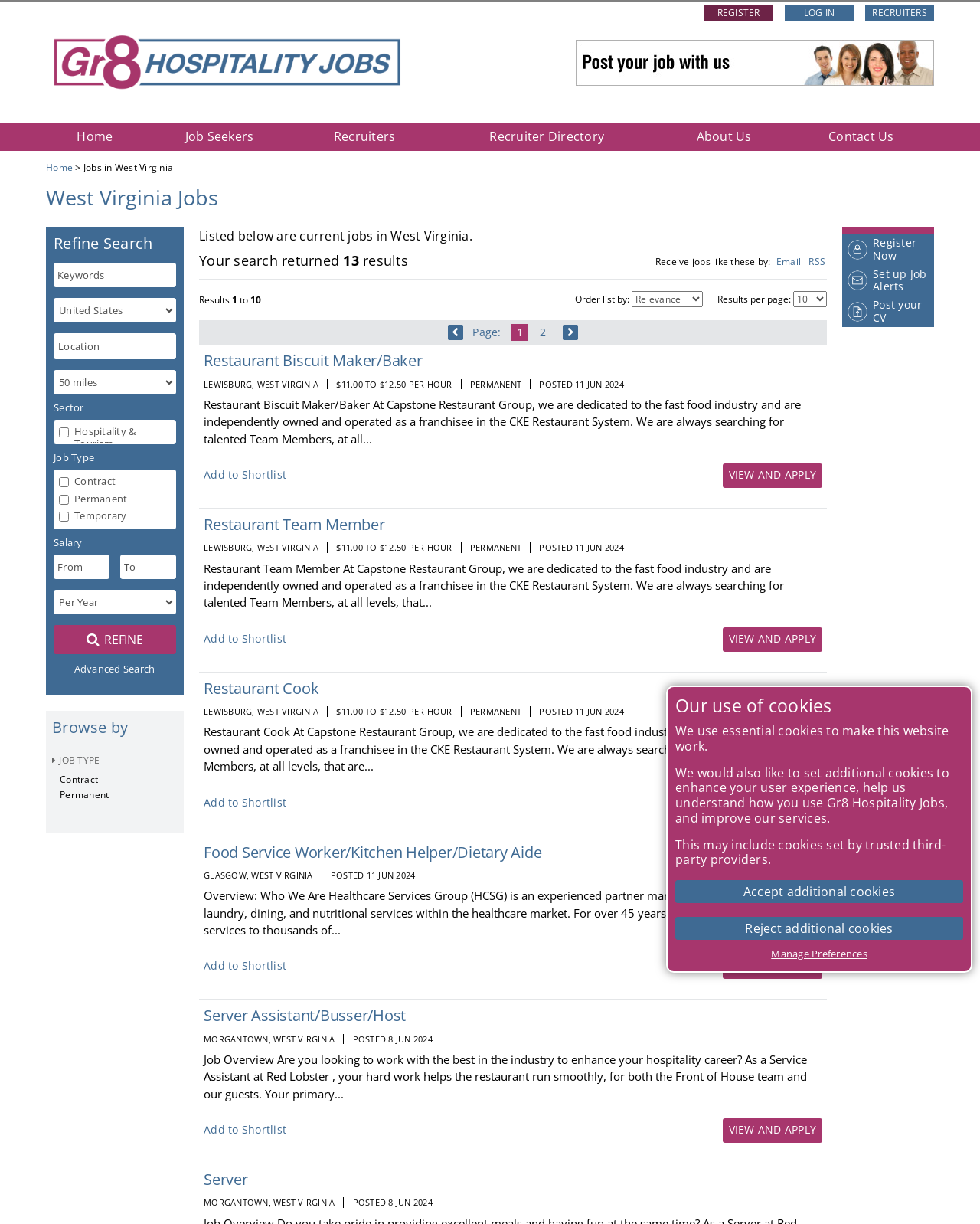Determine the bounding box coordinates of the region I should click to achieve the following instruction: "Search for jobs". Ensure the bounding box coordinates are four float numbers between 0 and 1, i.e., [left, top, right, bottom].

[0.055, 0.215, 0.179, 0.234]